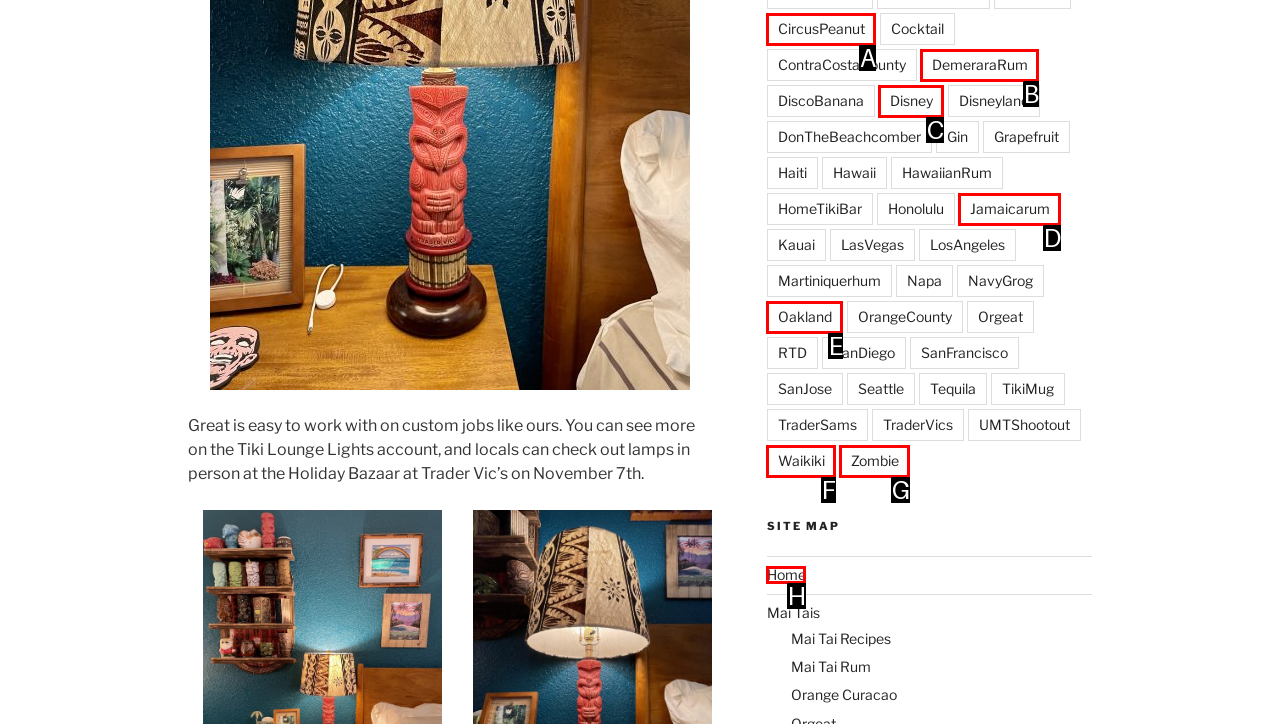Select the option that matches this description: Disney
Answer by giving the letter of the chosen option.

C